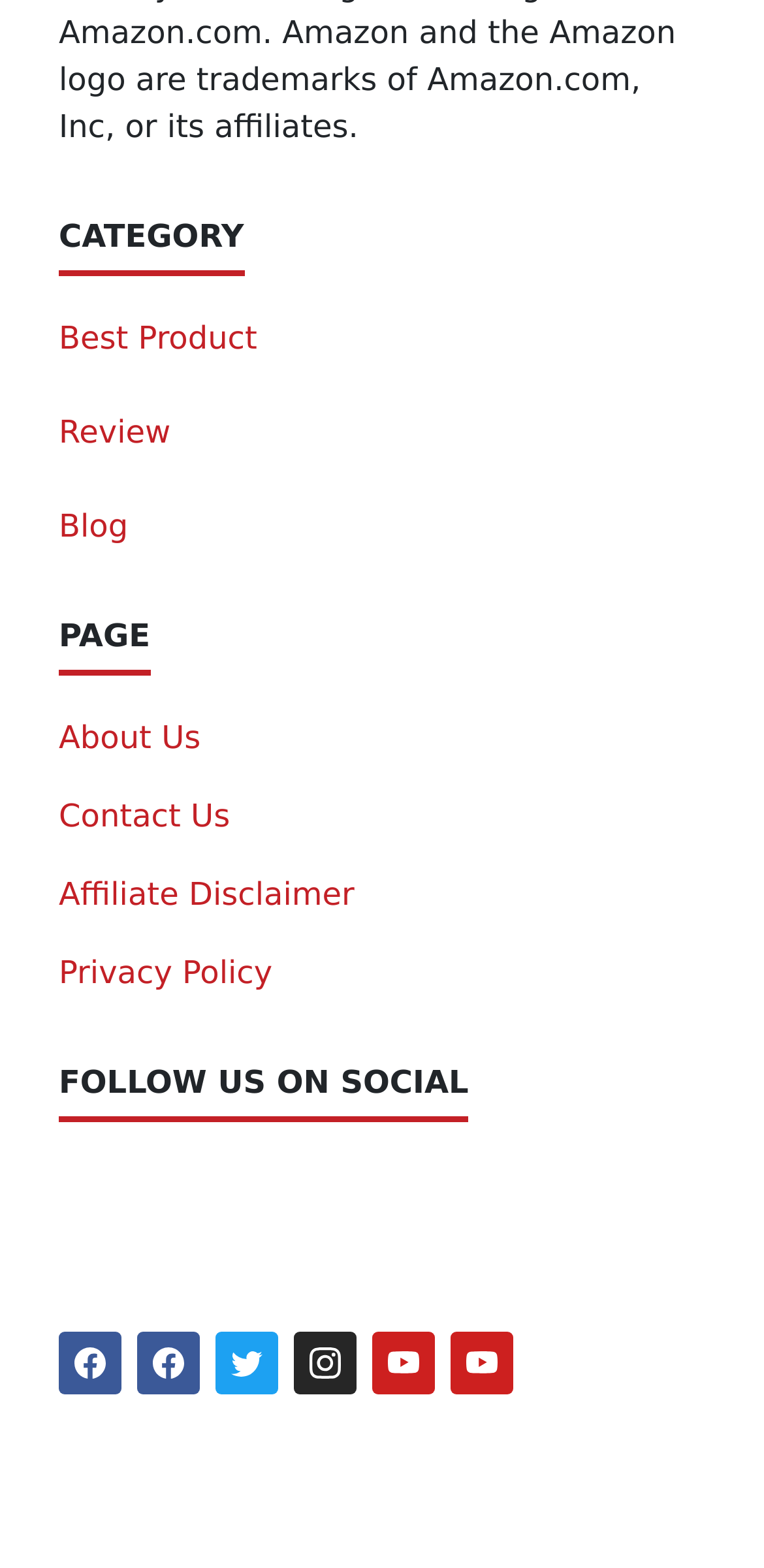Locate the bounding box coordinates of the element to click to perform the following action: 'Click on Best Product'. The coordinates should be given as four float values between 0 and 1, in the form of [left, top, right, bottom].

[0.077, 0.203, 0.337, 0.227]